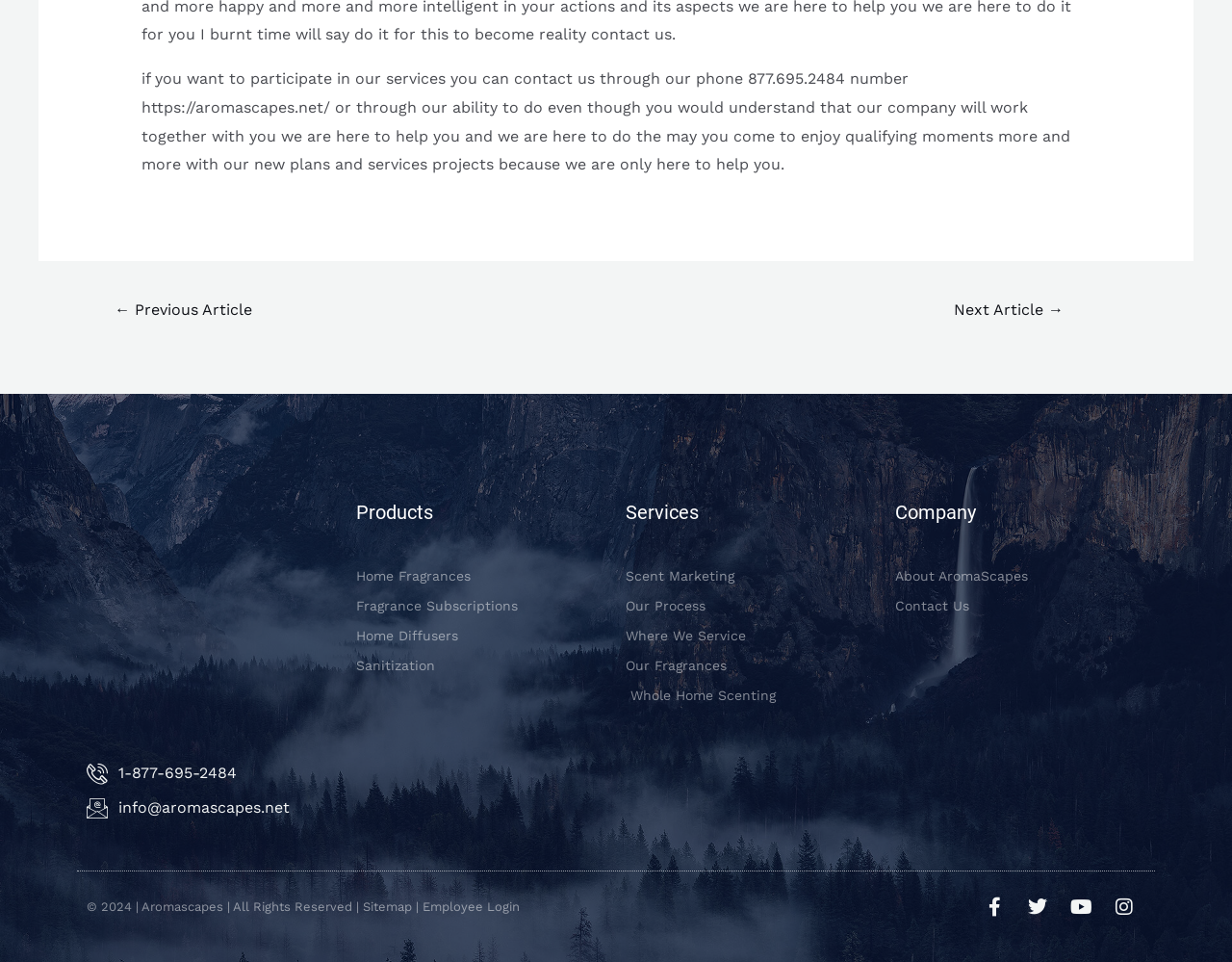What is the copyright year of AromaScapes' website?
Provide a thorough and detailed answer to the question.

The copyright year of AromaScapes' website can be found in the static text element at the bottom of the page, which says '© 2024 | Aromascapes | All Rights Reserved |'.